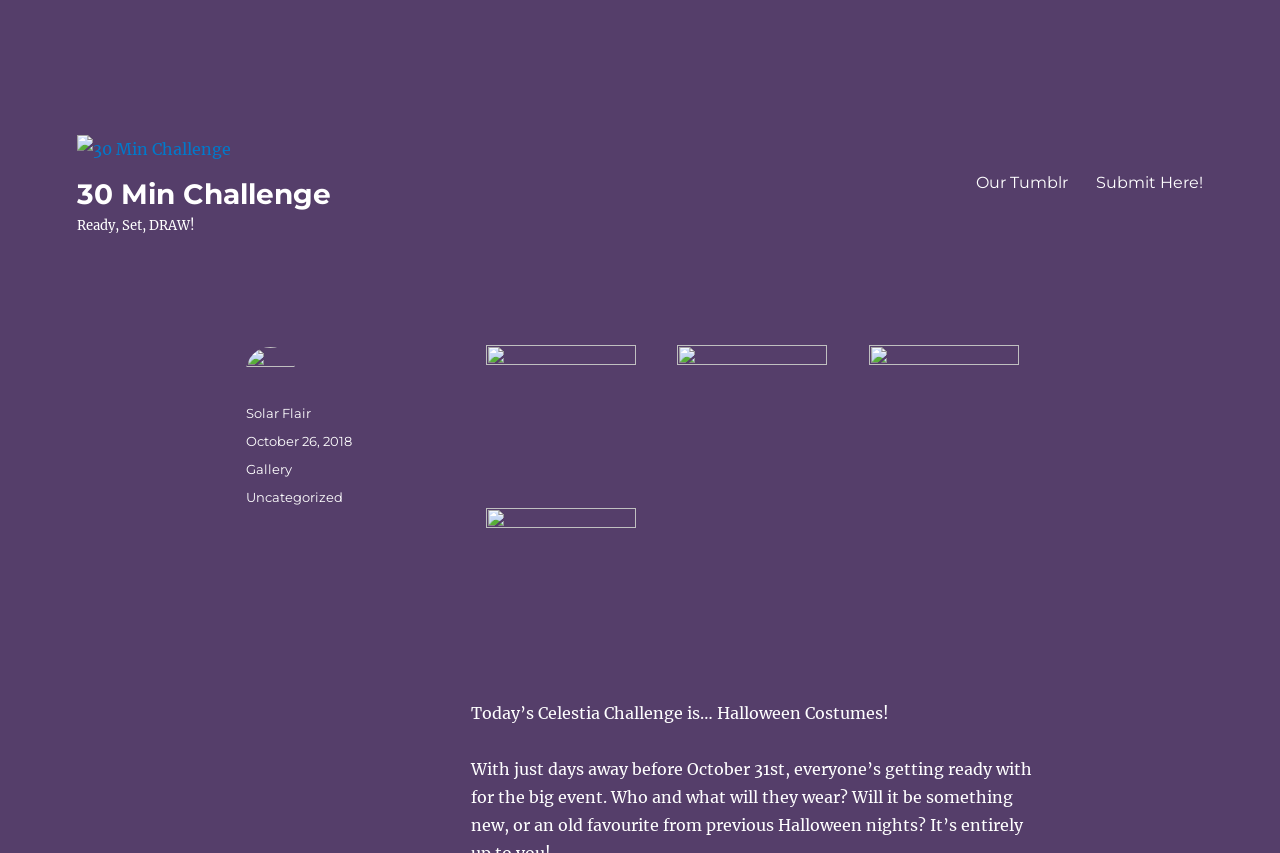What is the date of the post?
From the screenshot, provide a brief answer in one word or phrase.

October 26, 2018